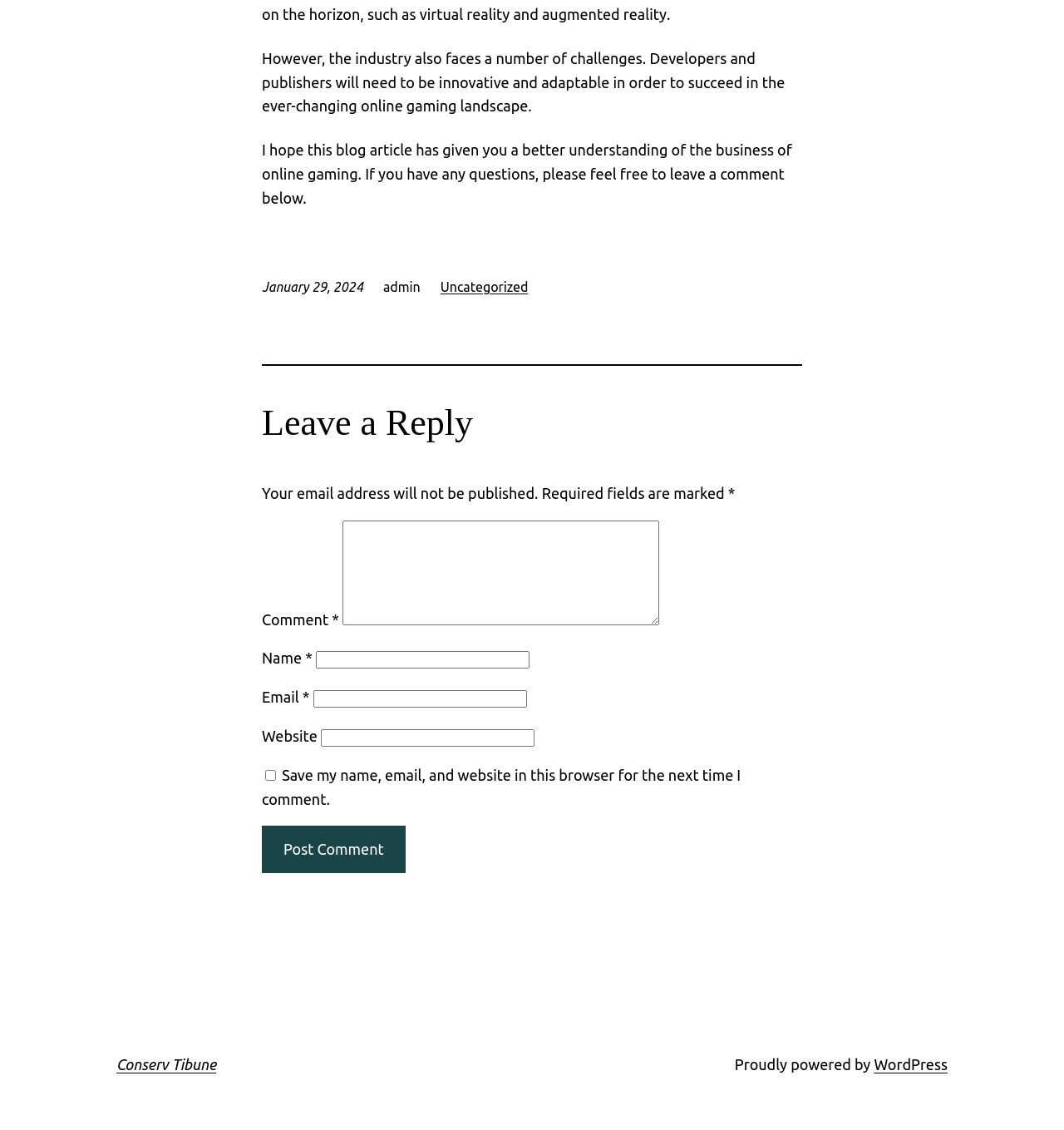Pinpoint the bounding box coordinates of the clickable area necessary to execute the following instruction: "Leave a comment". The coordinates should be given as four float numbers between 0 and 1, namely [left, top, right, bottom].

[0.246, 0.356, 0.754, 0.394]